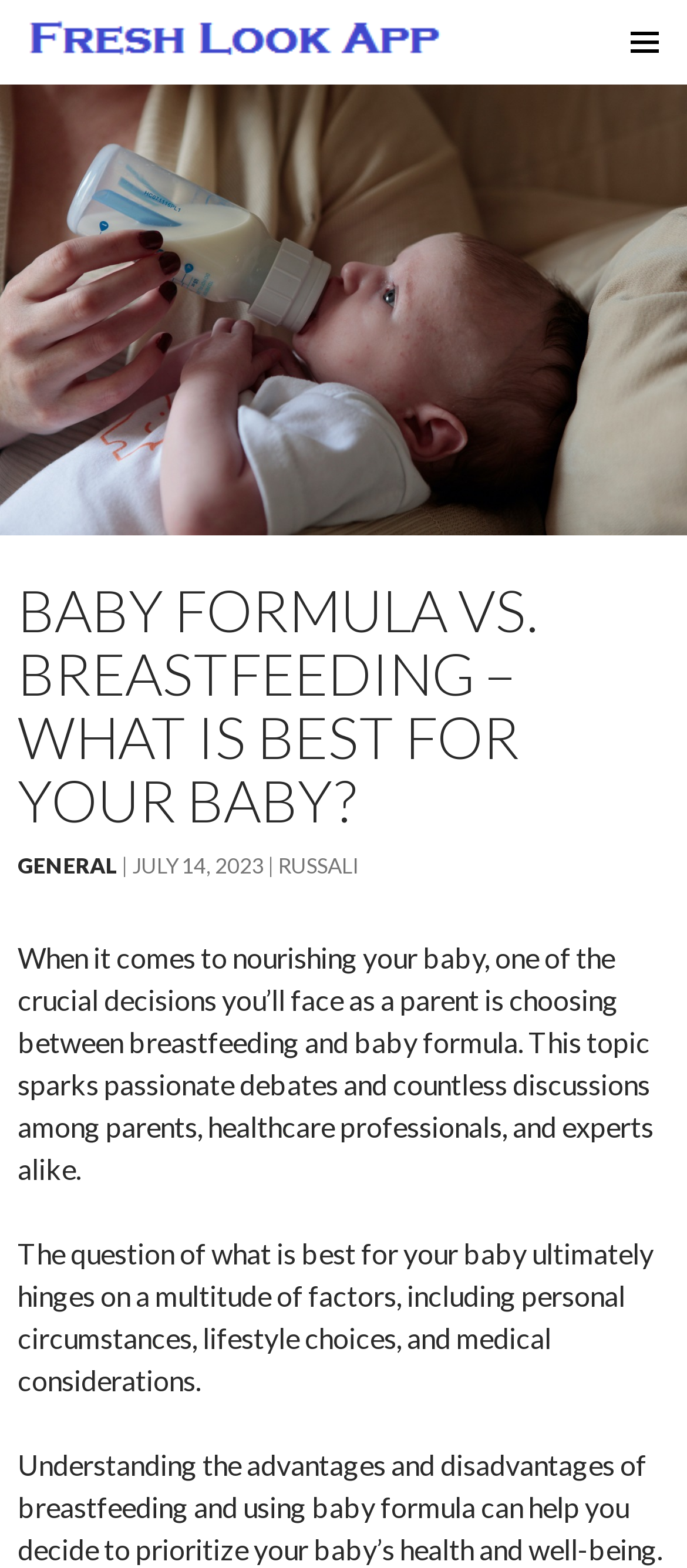Respond to the following query with just one word or a short phrase: 
What factors affect the decision between breastfeeding and baby formula?

Personal circumstances, lifestyle choices, and medical considerations